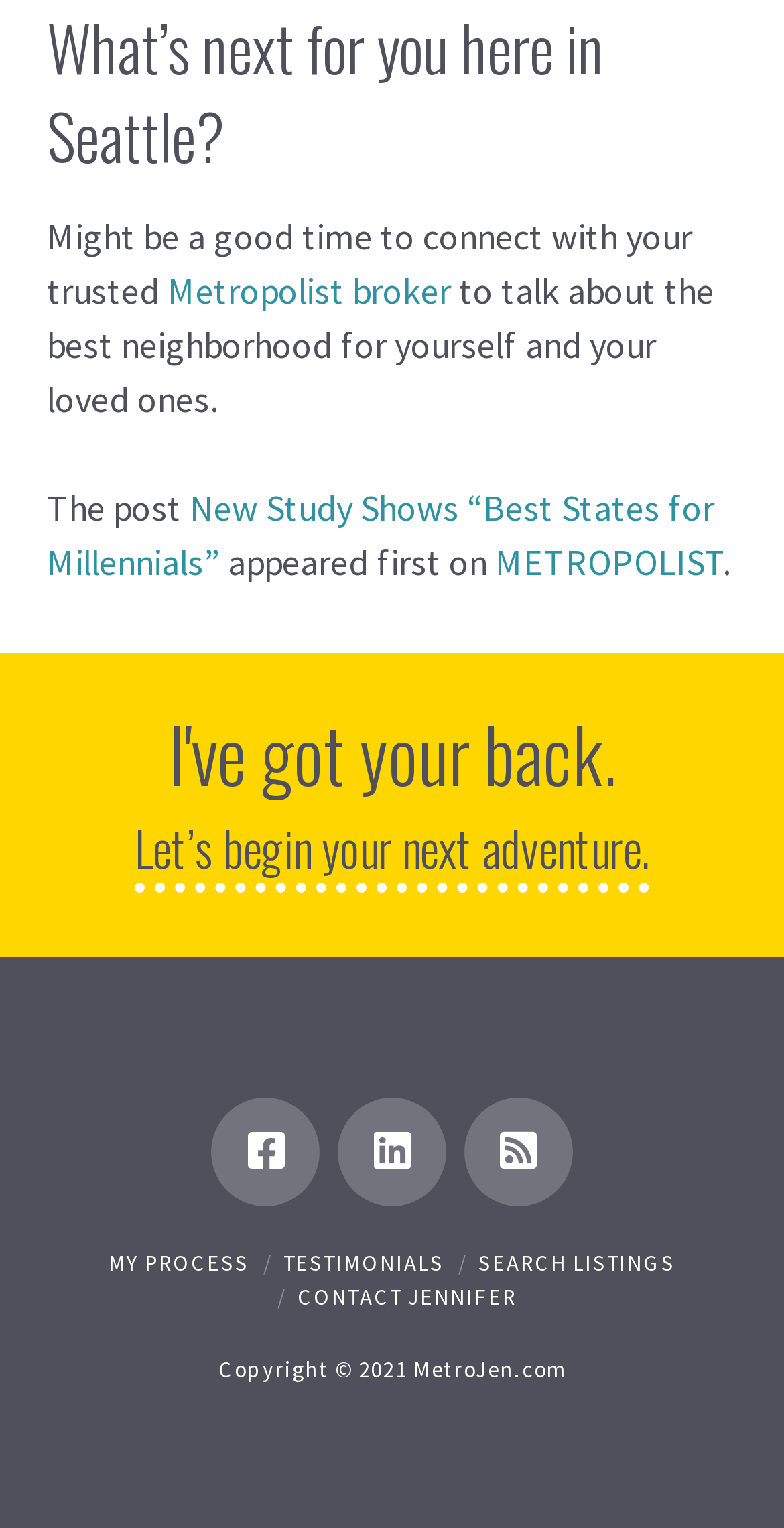Utilize the details in the image to thoroughly answer the following question: What is the year of copyright?

The answer can be found at the bottom of the webpage, where it says 'Copyright © 2021'.